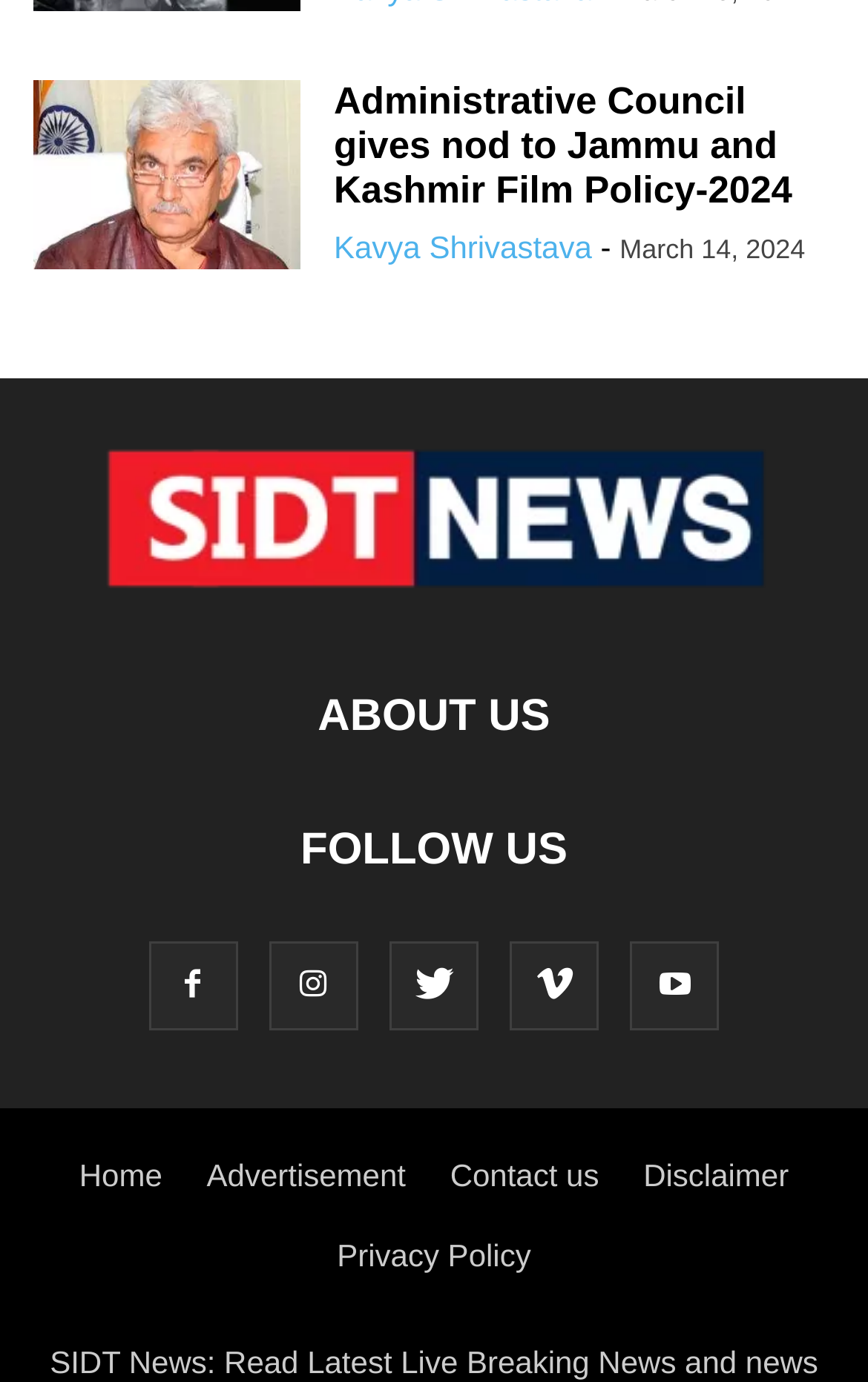What is the title of the latest article?
Please answer using one word or phrase, based on the screenshot.

Administrative Council gives nod to Jammu and Kashmir Film Policy-2024